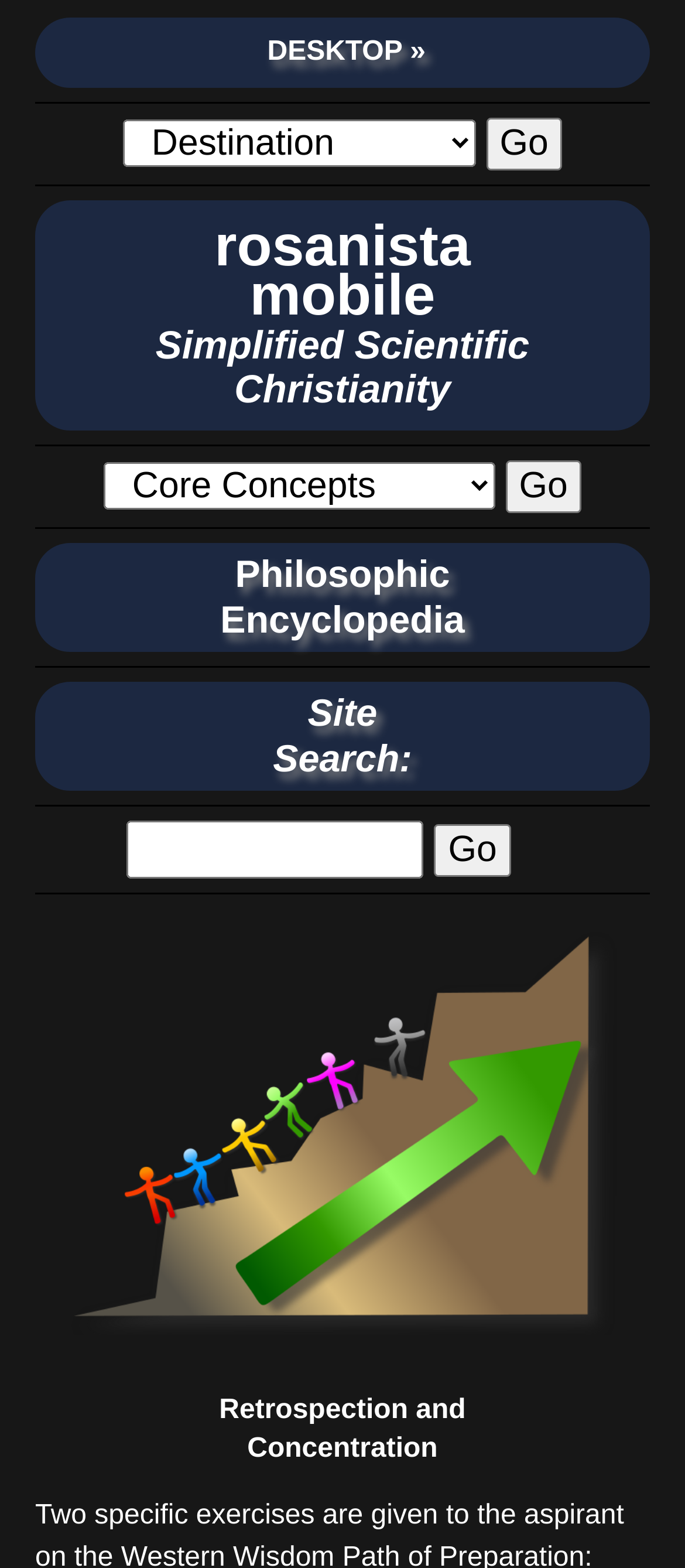Identify the bounding box coordinates for the region of the element that should be clicked to carry out the instruction: "click run". The bounding box coordinates should be four float numbers between 0 and 1, i.e., [left, top, right, bottom].

None